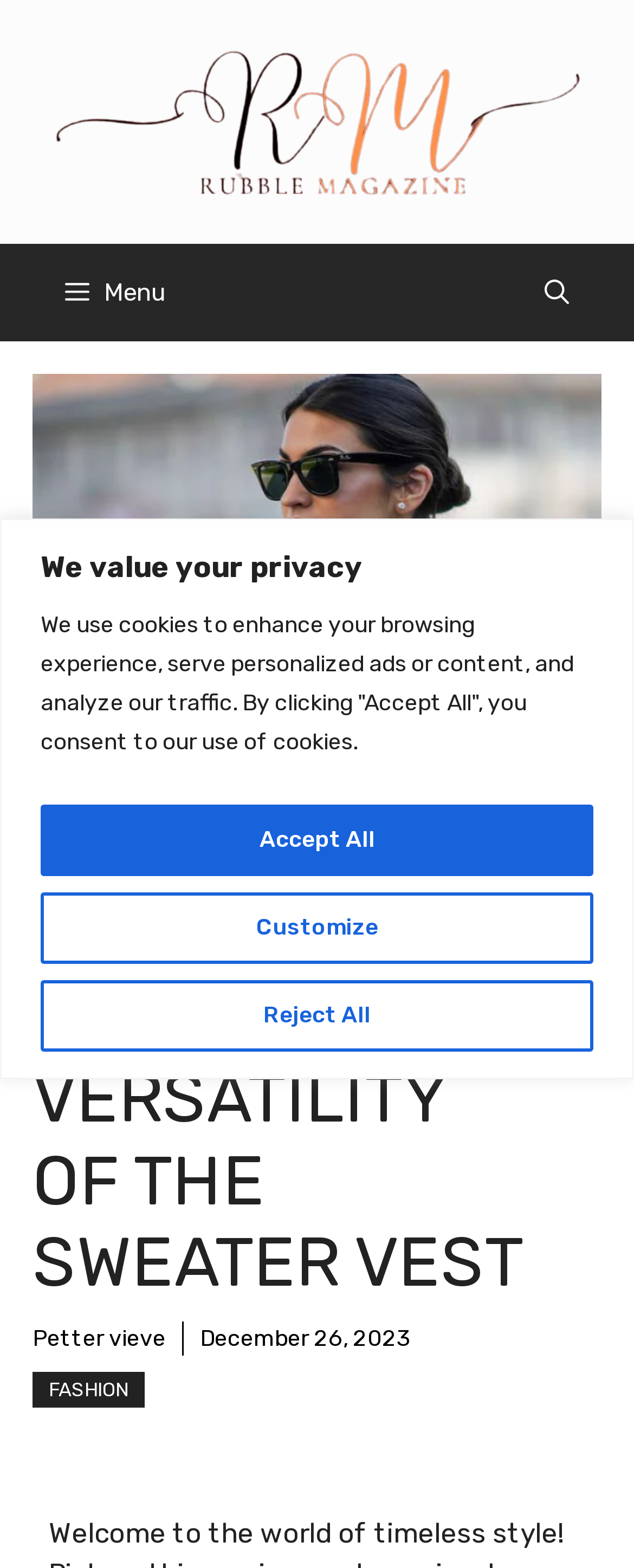Using the description: "Accept All", determine the UI element's bounding box coordinates. Ensure the coordinates are in the format of four float numbers between 0 and 1, i.e., [left, top, right, bottom].

[0.064, 0.513, 0.936, 0.558]